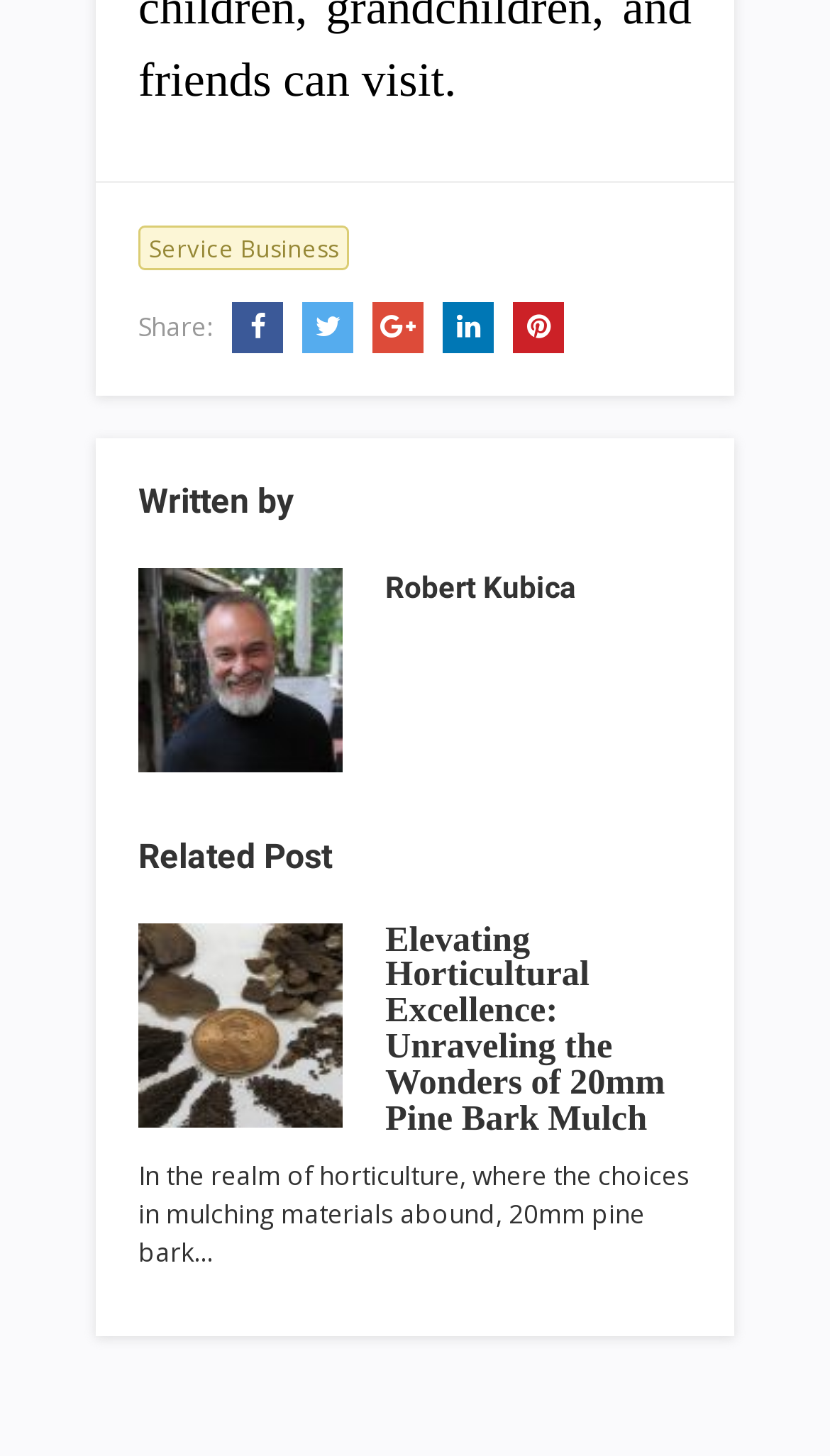Who is the author of the article?
Give a thorough and detailed response to the question.

The author of the article can be found by looking at the heading 'Written by' which is followed by an article section containing an image of Robert Kubica and a heading with his name, indicating that he is the author of the article.